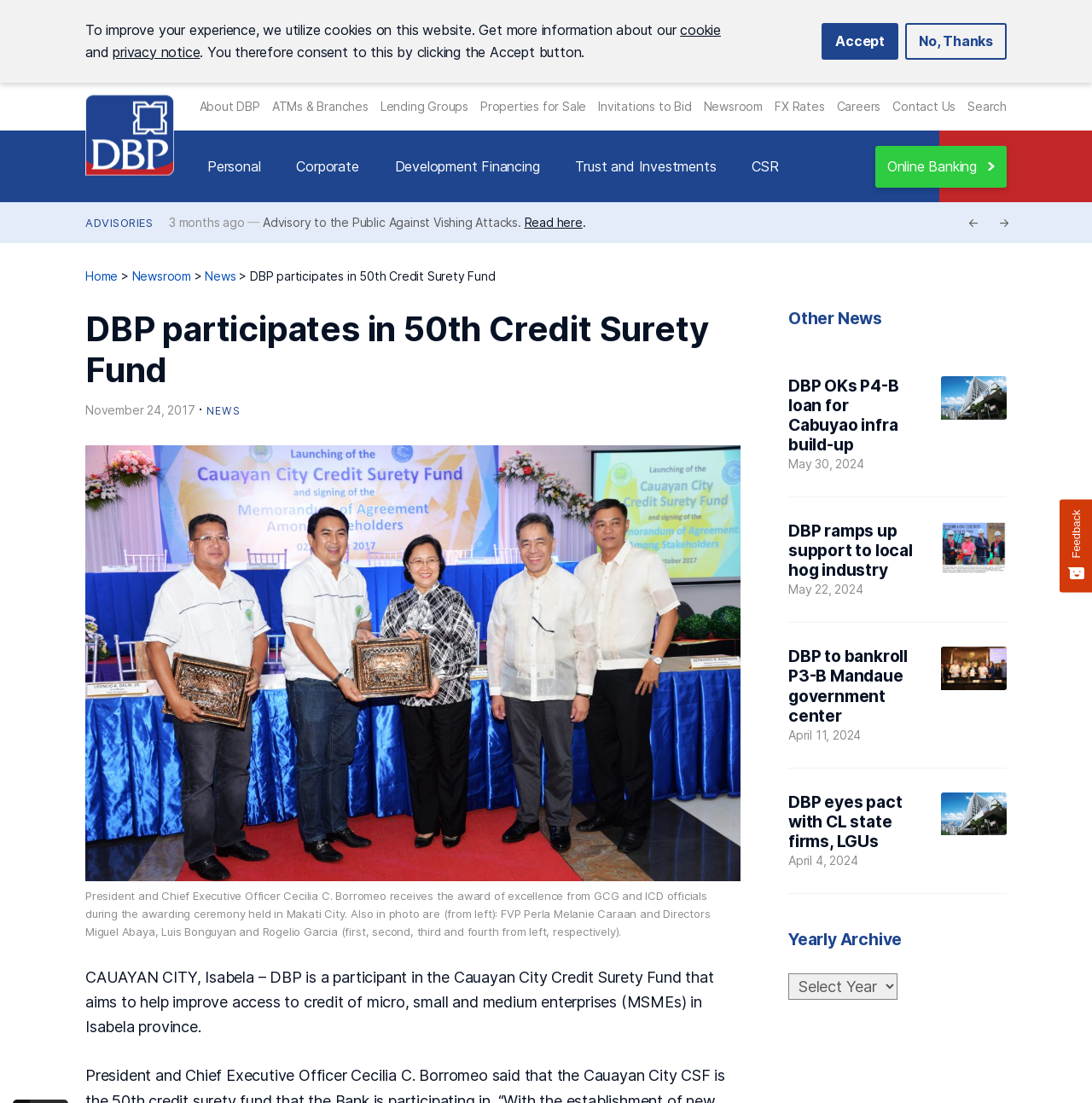Determine the main heading of the webpage and generate its text.

DBP participates in 50th Credit Surety Fund